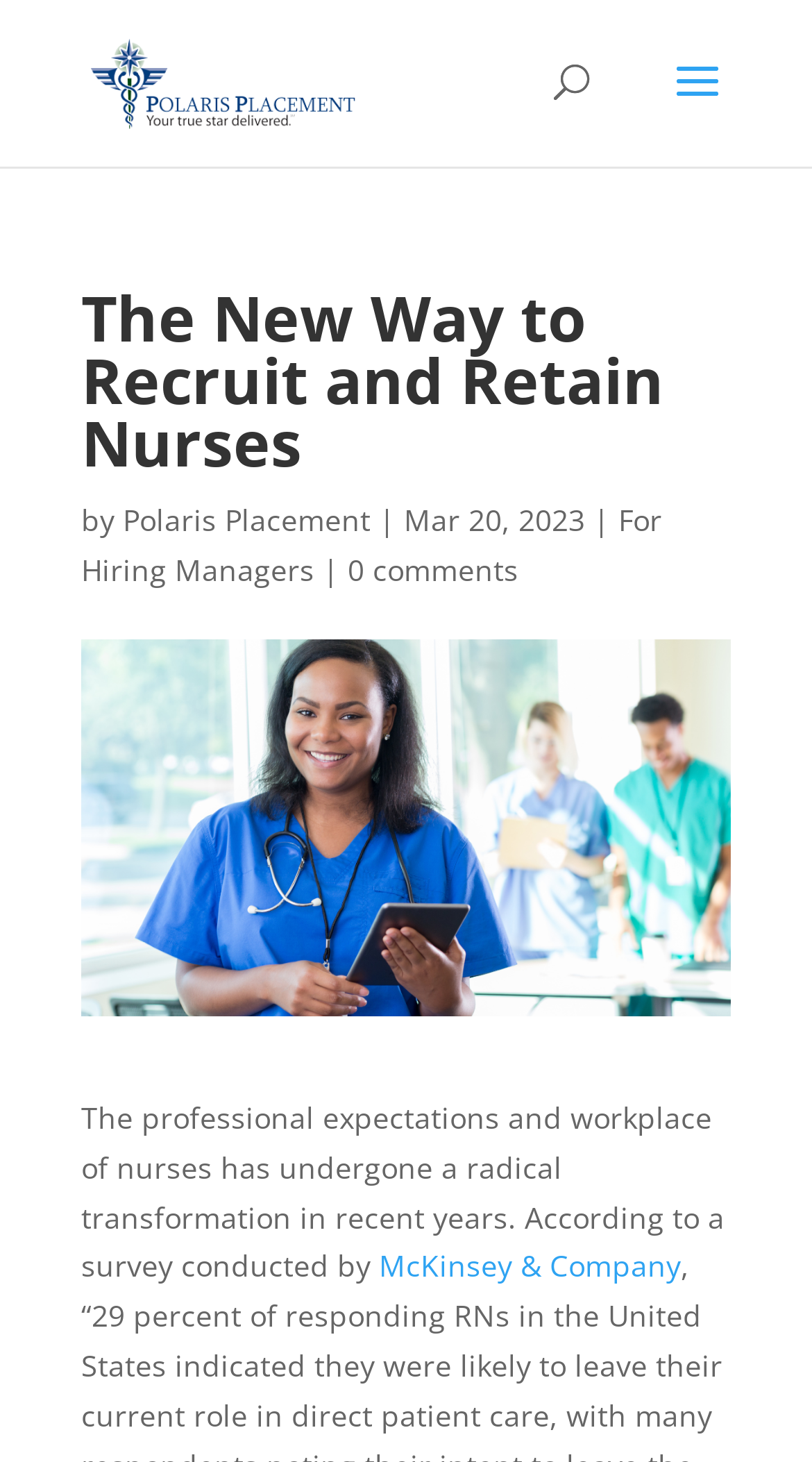Identify and provide the text of the main header on the webpage.

The New Way to Recruit and Retain Nurses